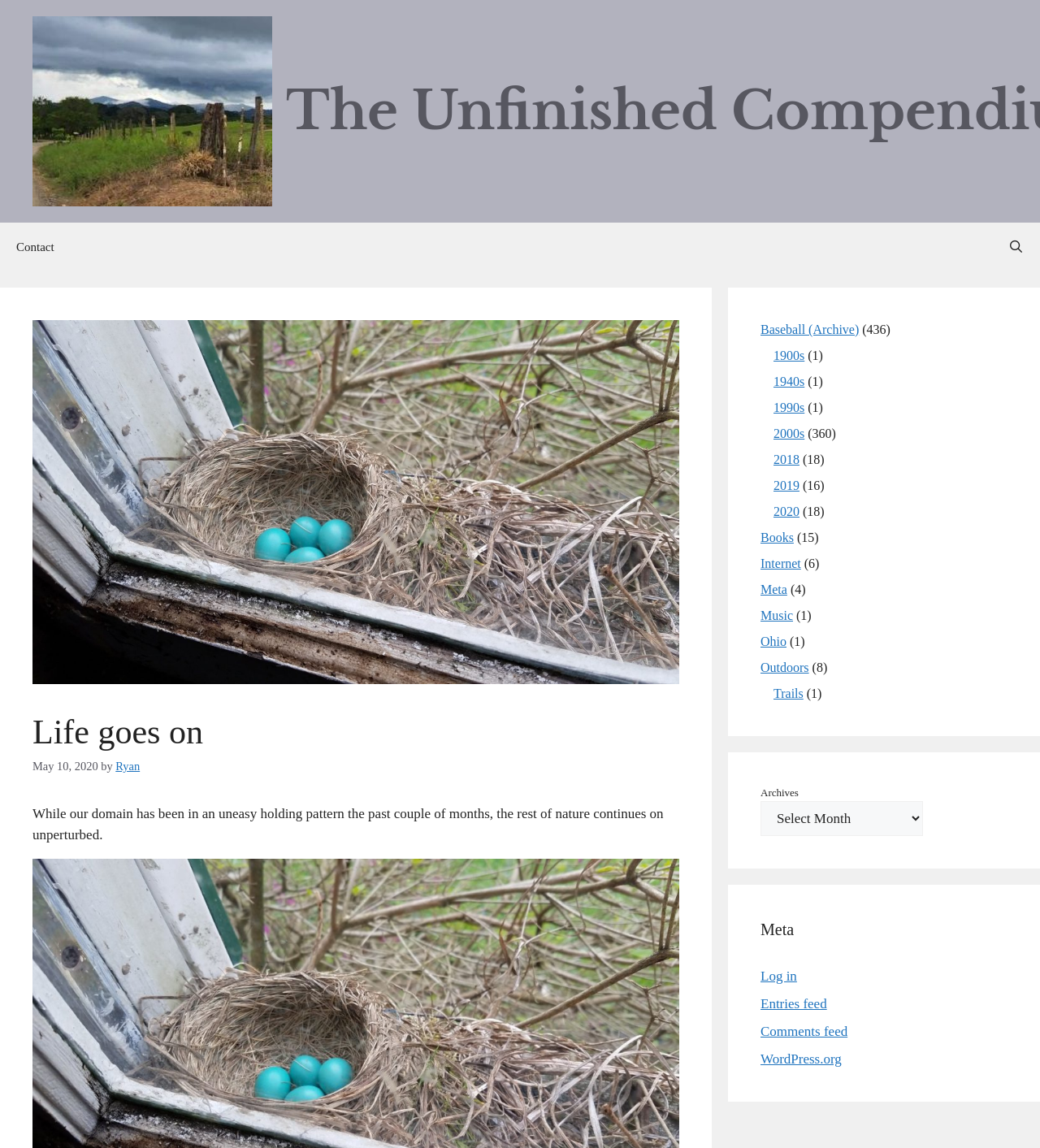Show the bounding box coordinates of the region that should be clicked to follow the instruction: "Visit the 'Outdoors' page."

[0.731, 0.575, 0.778, 0.587]